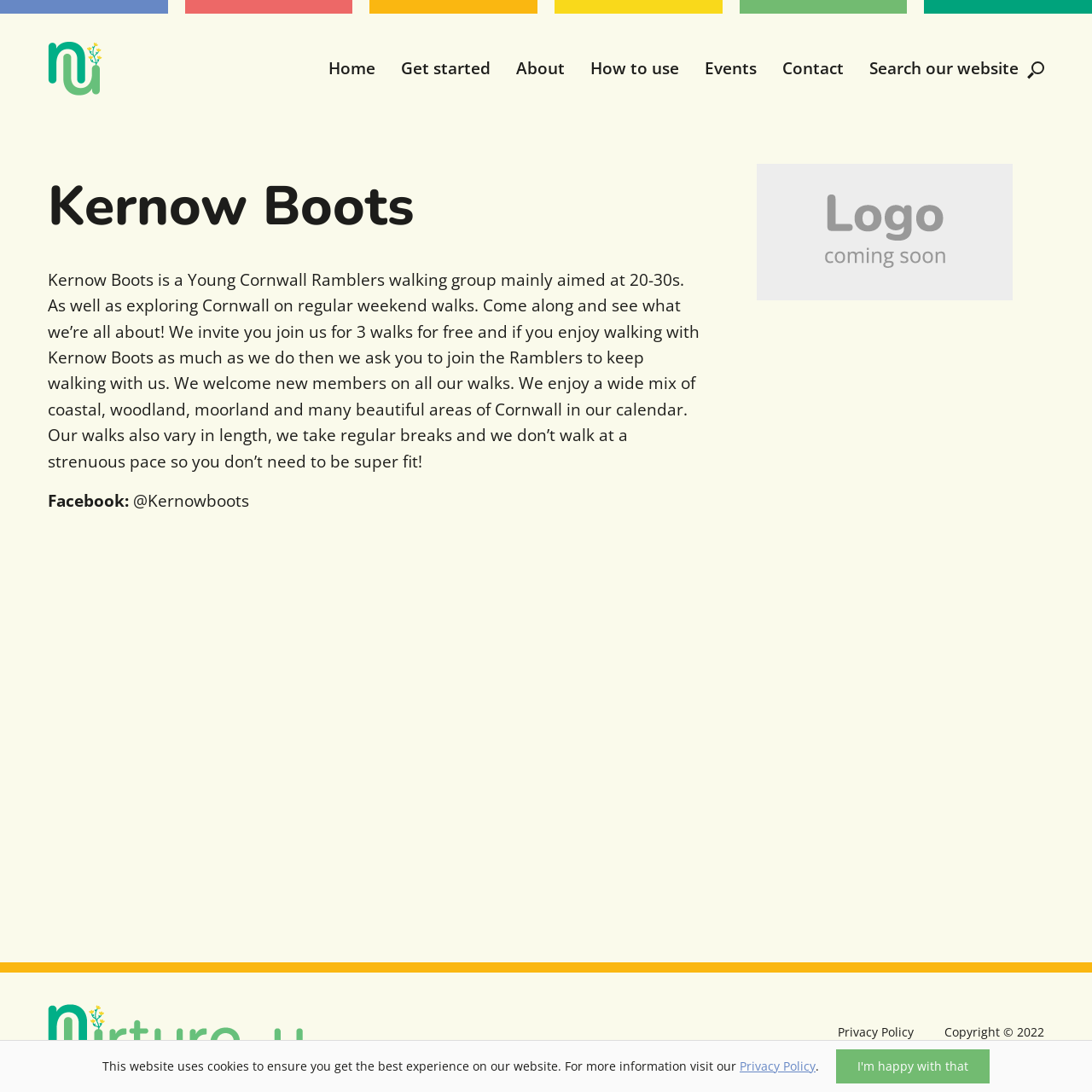Locate the bounding box coordinates of the segment that needs to be clicked to meet this instruction: "Follow Kernow Boots on Facebook".

[0.122, 0.449, 0.228, 0.469]